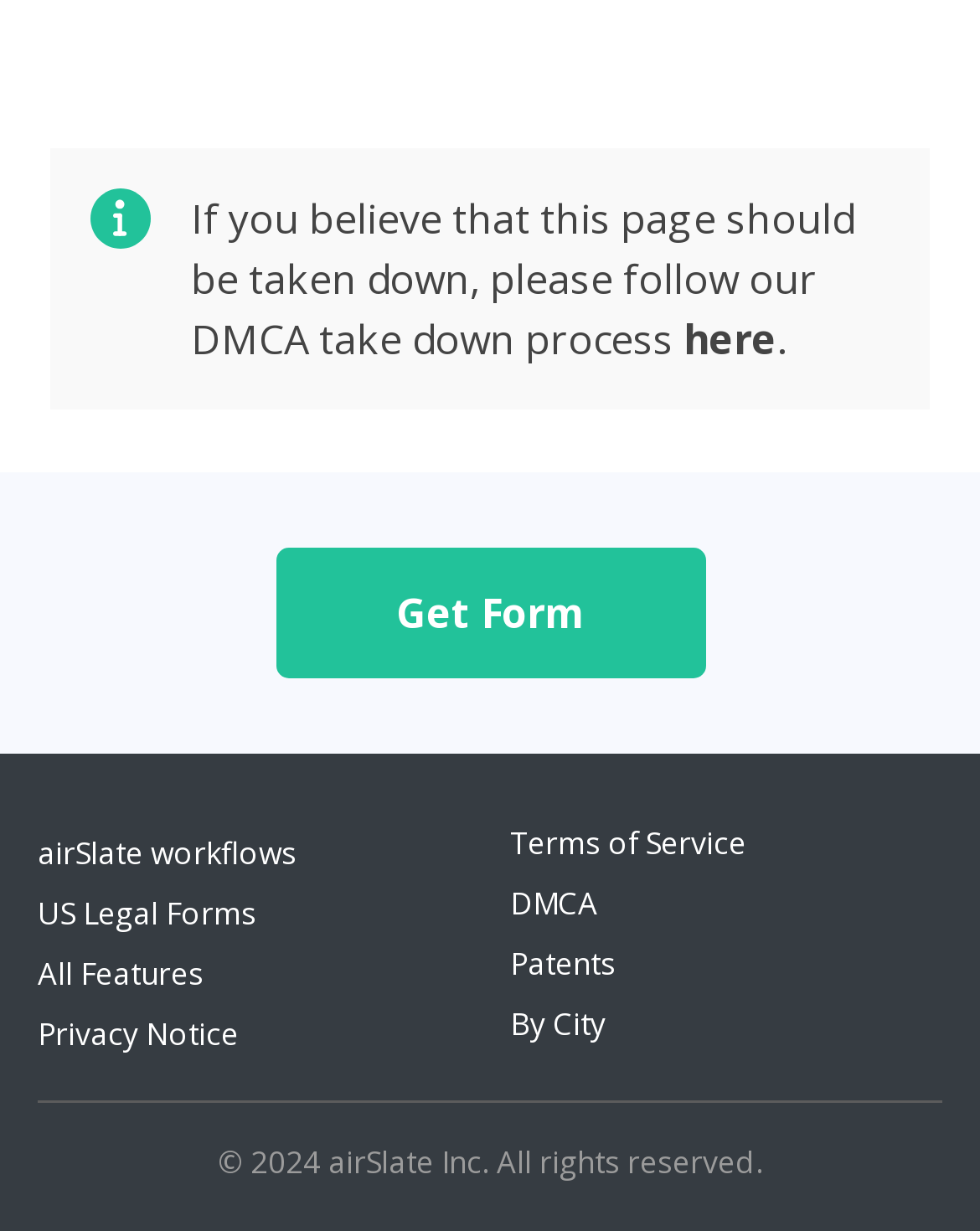Identify the bounding box coordinates for the UI element described by the following text: "US Legal Forms". Provide the coordinates as four float numbers between 0 and 1, in the format [left, top, right, bottom].

[0.038, 0.725, 0.262, 0.759]